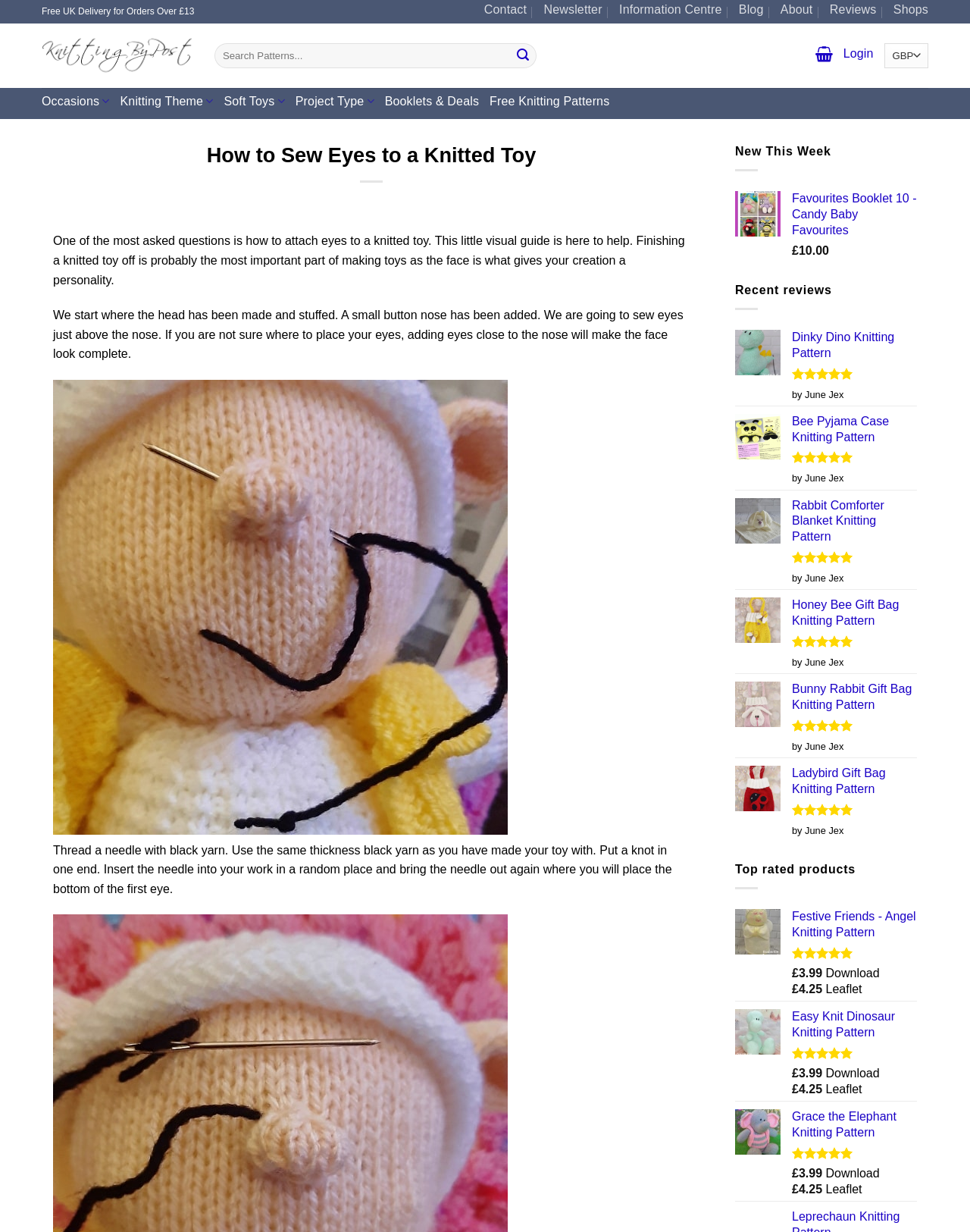Locate the primary headline on the webpage and provide its text.

How to Sew Eyes to a Knitted Toy